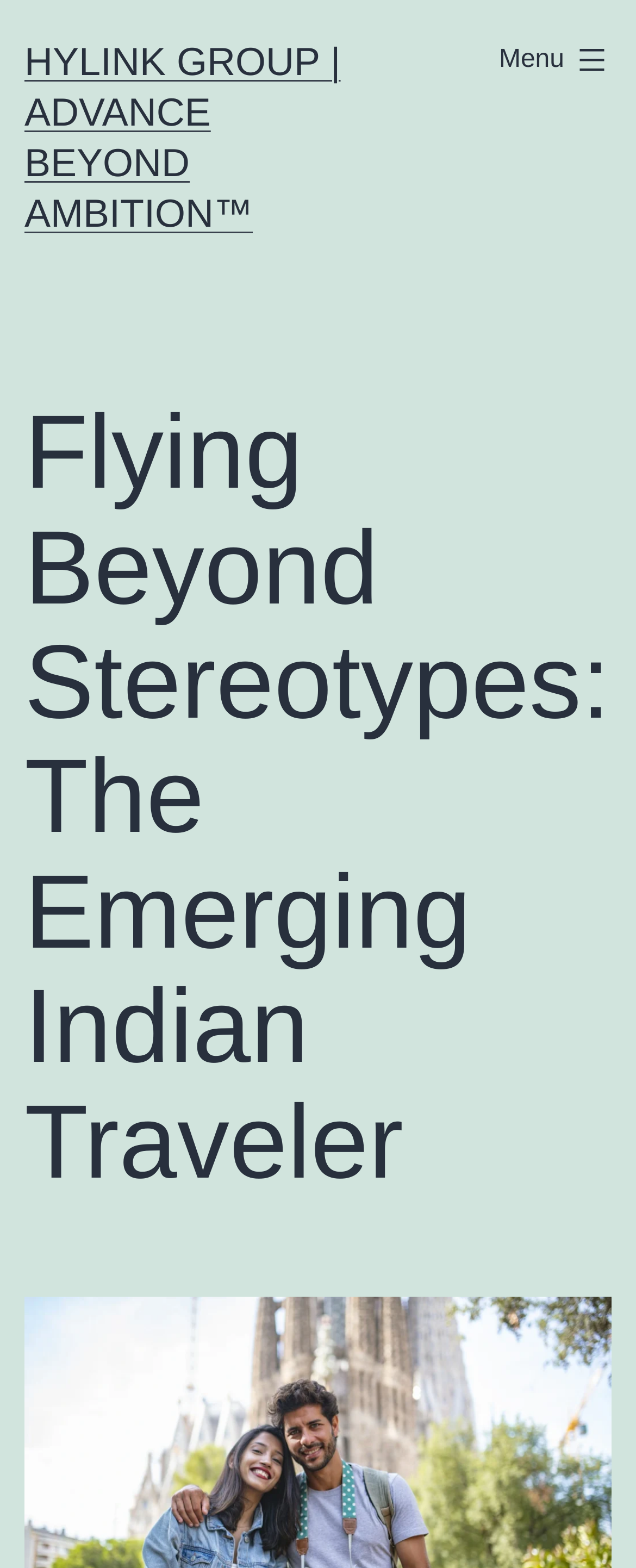Using the provided description Menu Close, find the bounding box coordinates for the UI element. Provide the coordinates in (top-left x, top-left y, bottom-right x, bottom-right y) format, ensuring all values are between 0 and 1.

[0.746, 0.016, 1.0, 0.061]